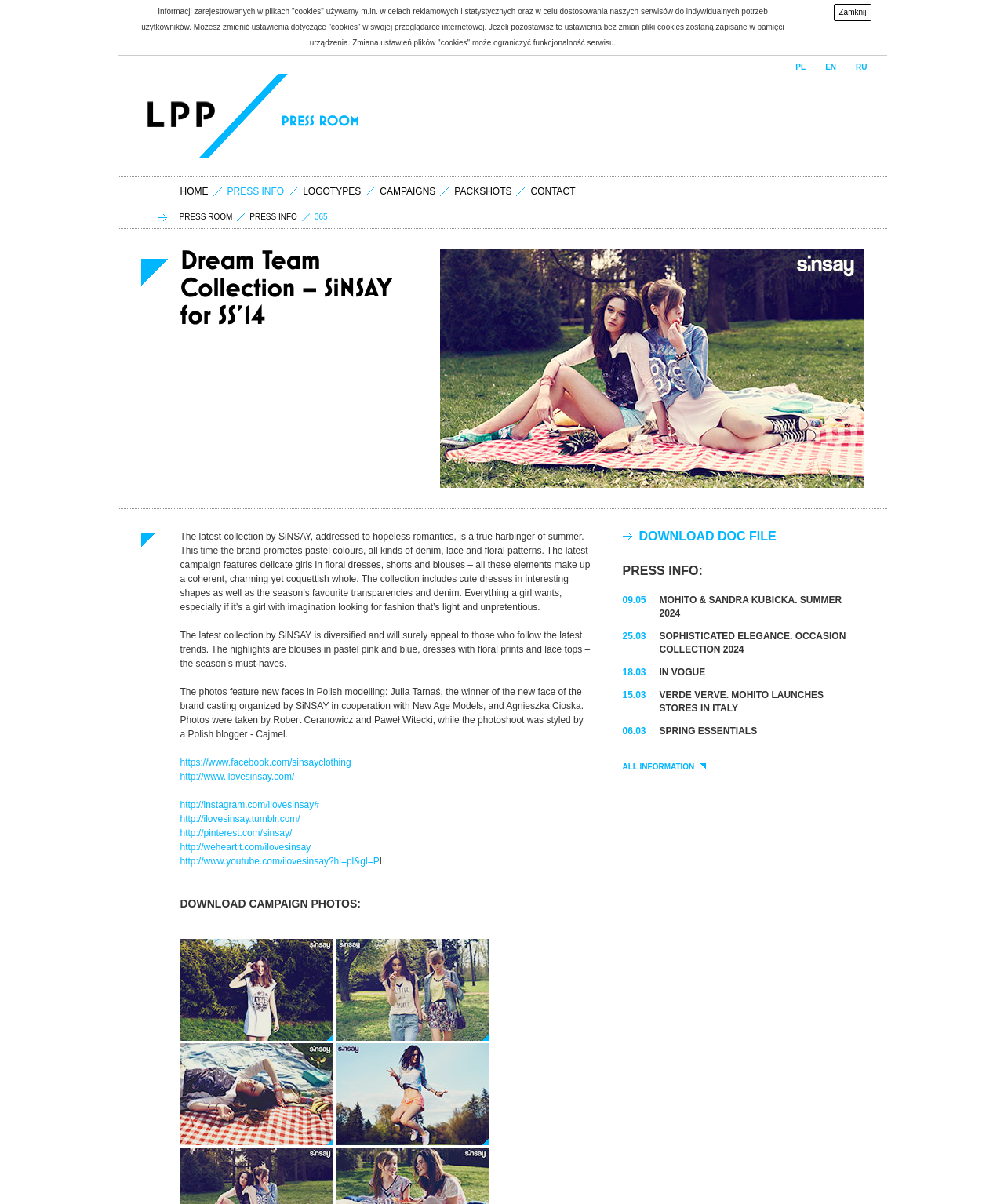Find the bounding box coordinates of the UI element according to this description: "The Swan at Lavenham".

None